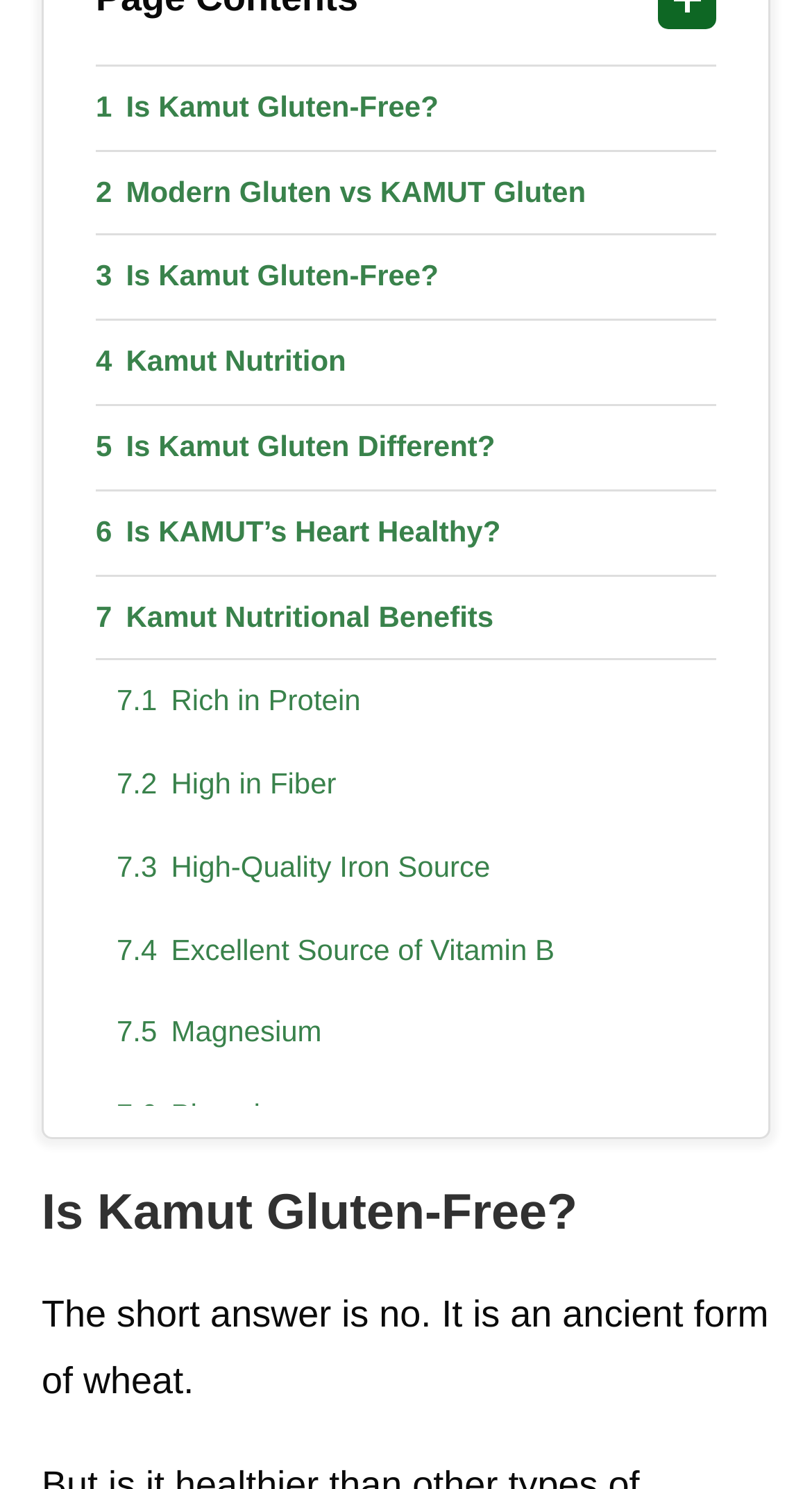What is one of the nutritional benefits of Kamut?
From the screenshot, provide a brief answer in one word or phrase.

High in fiber